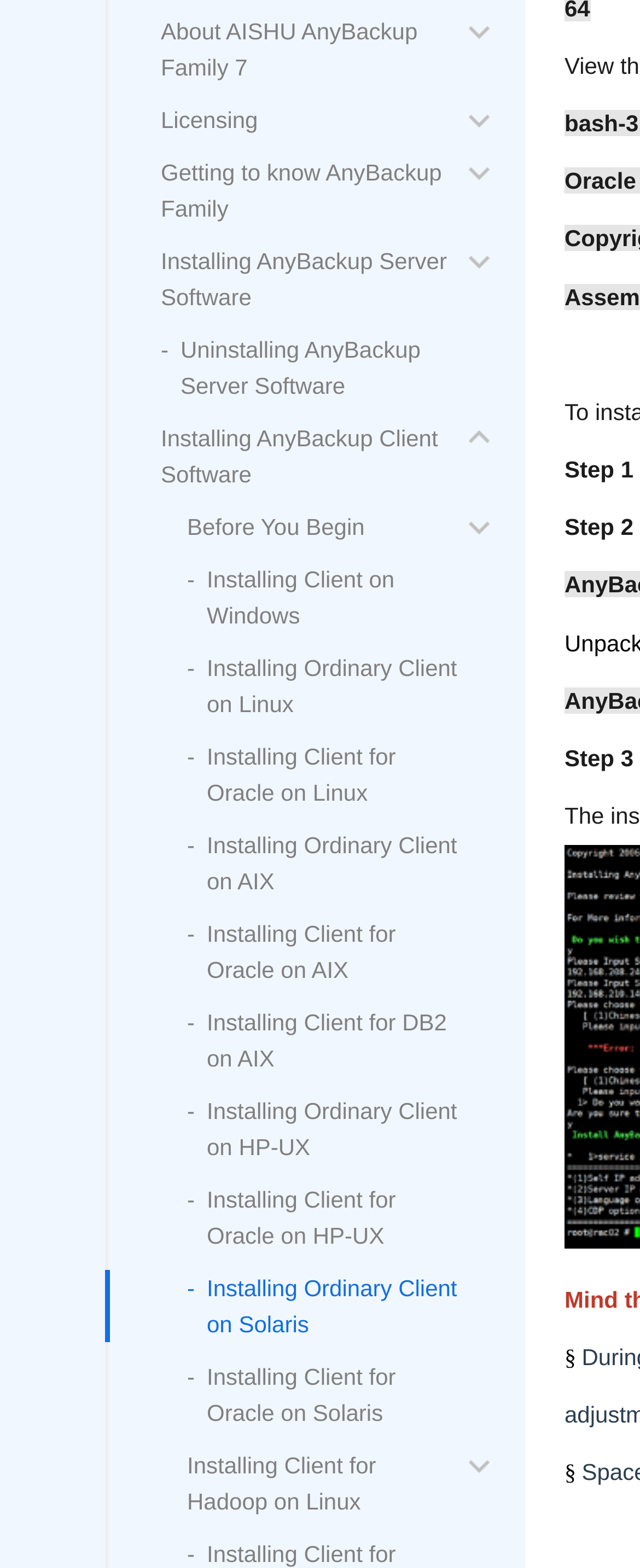Find the bounding box of the UI element described as: "Licensing". The bounding box coordinates should be given as four float values between 0 and 1, i.e., [left, top, right, bottom].

[0.251, 0.068, 0.403, 0.085]